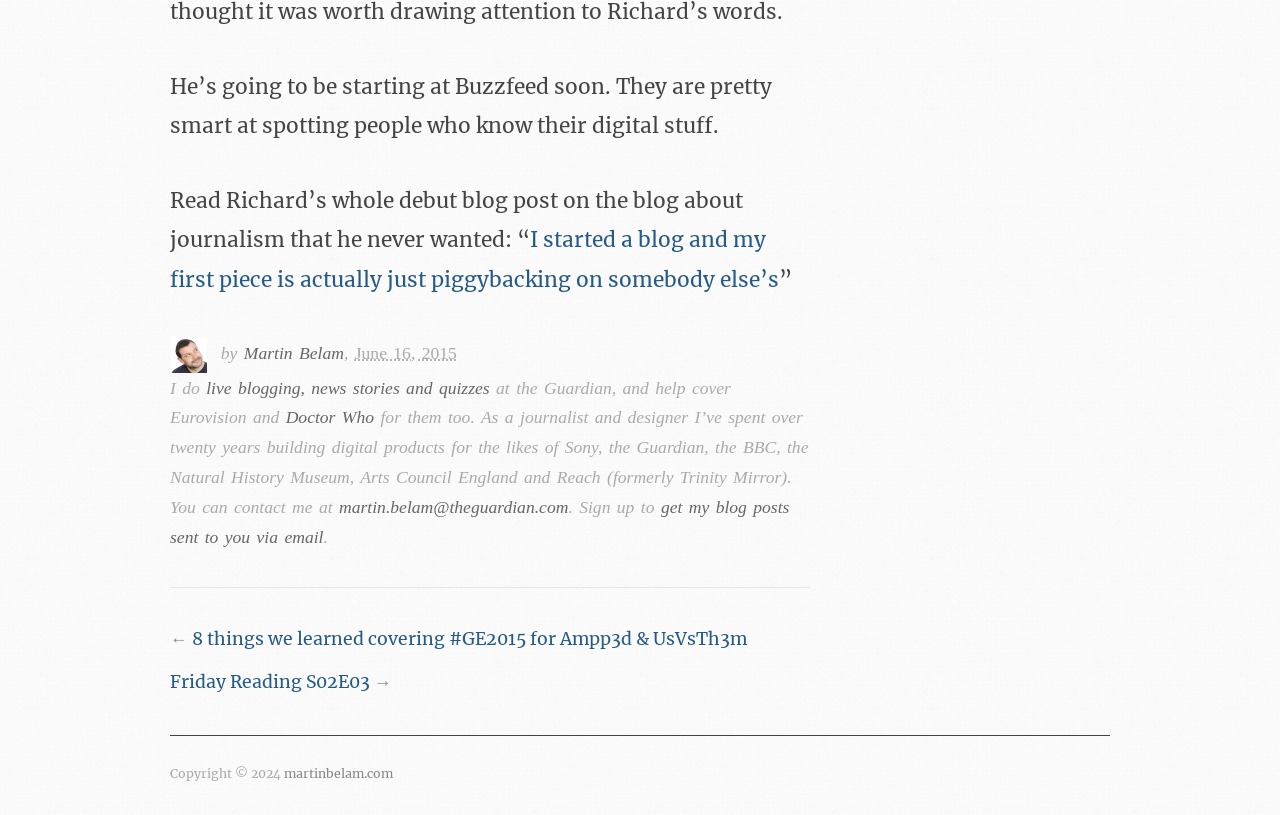Identify the bounding box coordinates for the region to click in order to carry out this instruction: "Visit Martin Belam's homepage". Provide the coordinates using four float numbers between 0 and 1, formatted as [left, top, right, bottom].

[0.222, 0.94, 0.307, 0.958]